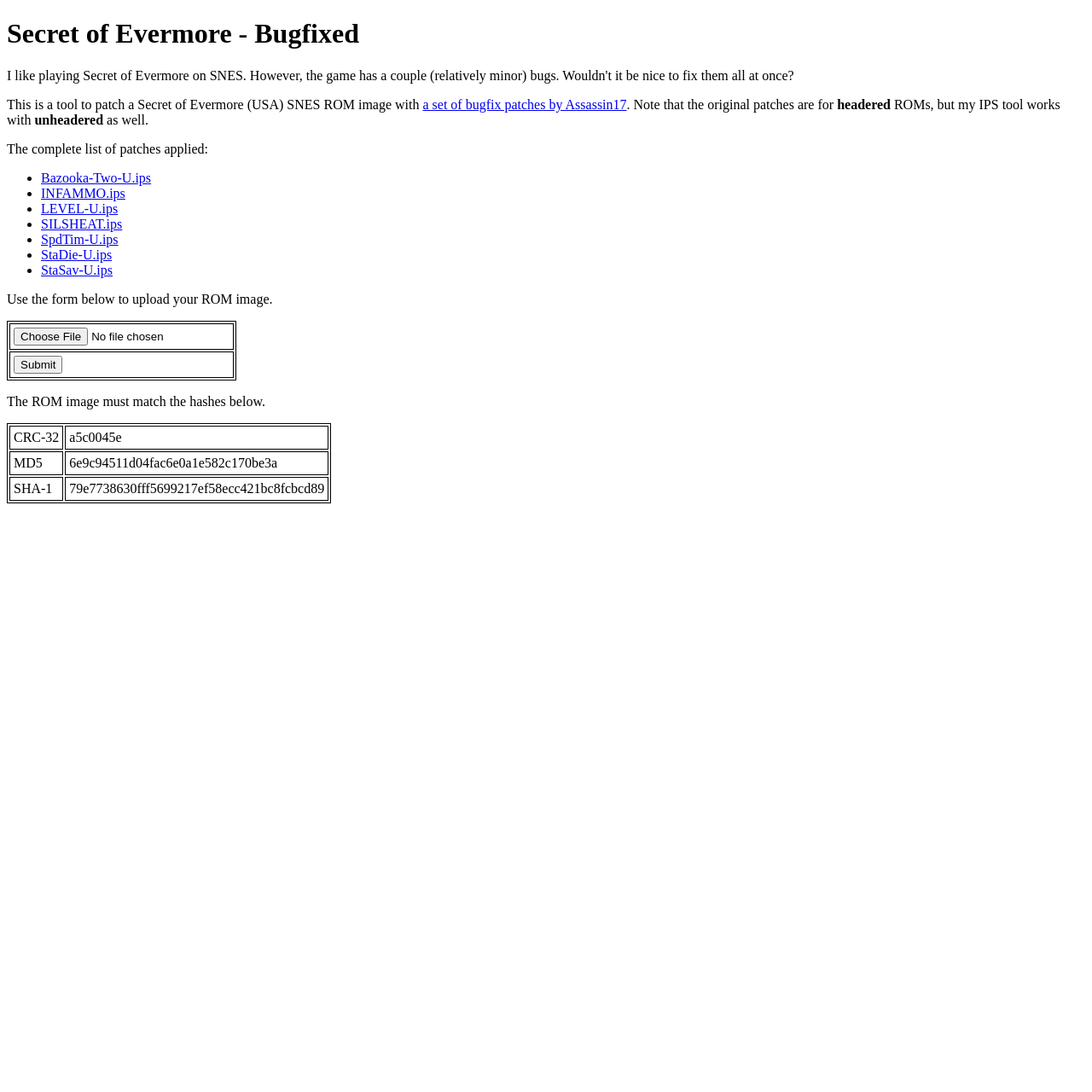Given the description "StaSav-U.ips", determine the bounding box of the corresponding UI element.

[0.038, 0.241, 0.103, 0.254]